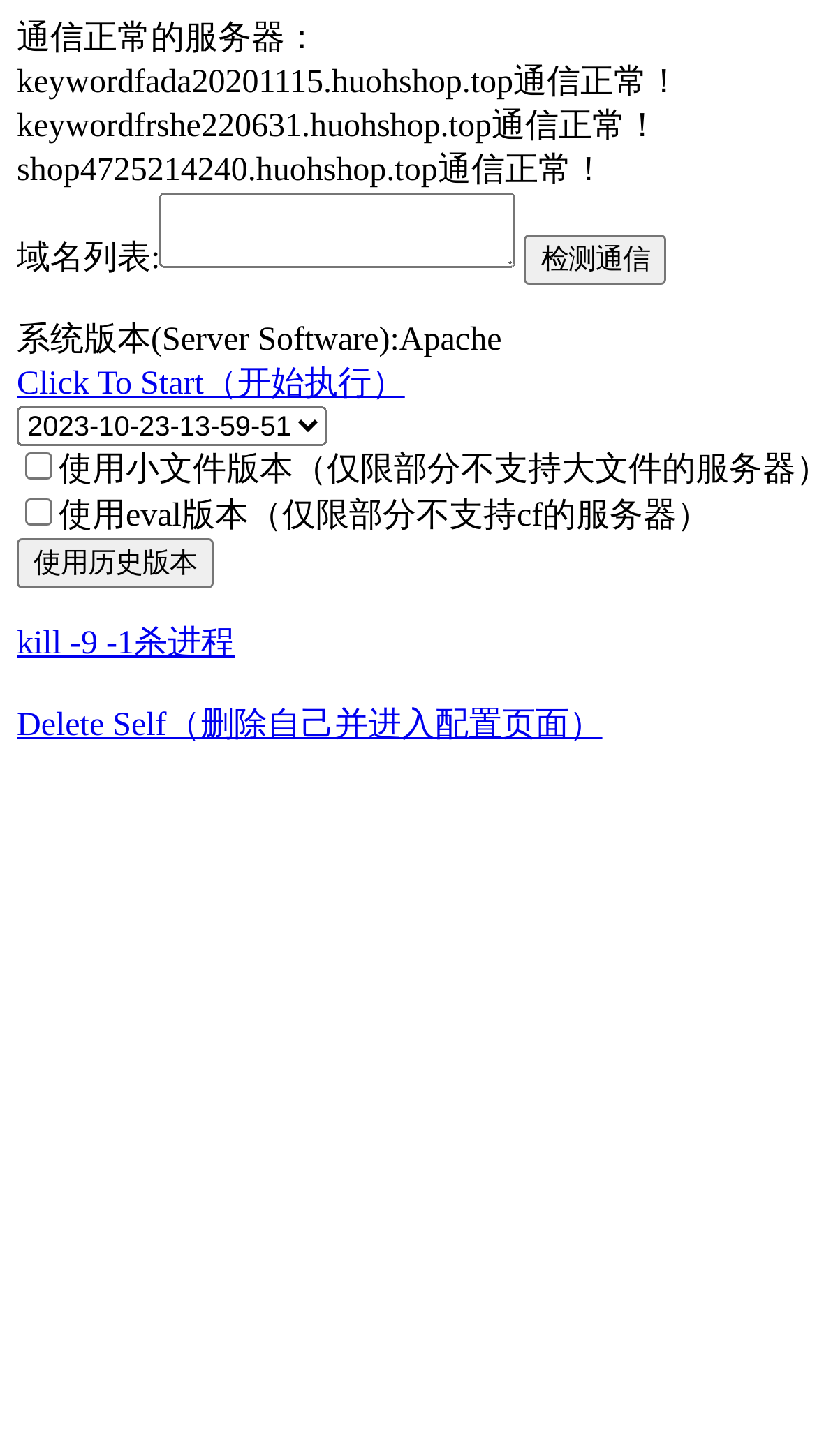What is the purpose of the 'Delete Self（删除自己并进入配置页面）' link?
Please utilize the information in the image to give a detailed response to the question.

The link 'Delete Self（删除自己并进入配置页面）' suggests that it is used to delete the current instance and enter a configuration page, likely to reconfigure the system.